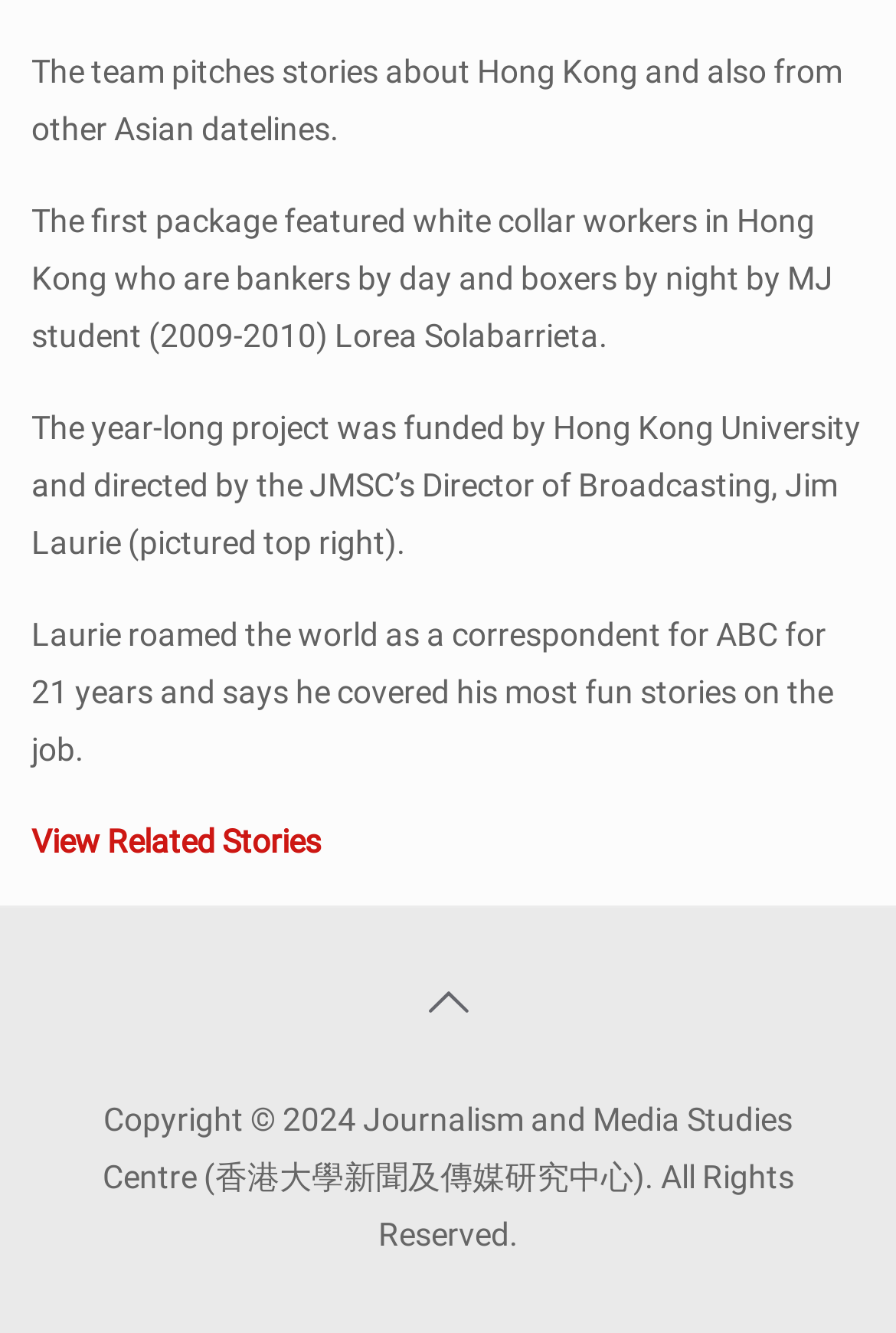Provide the bounding box for the UI element matching this description: "View Related Stories".

[0.035, 0.617, 0.358, 0.645]